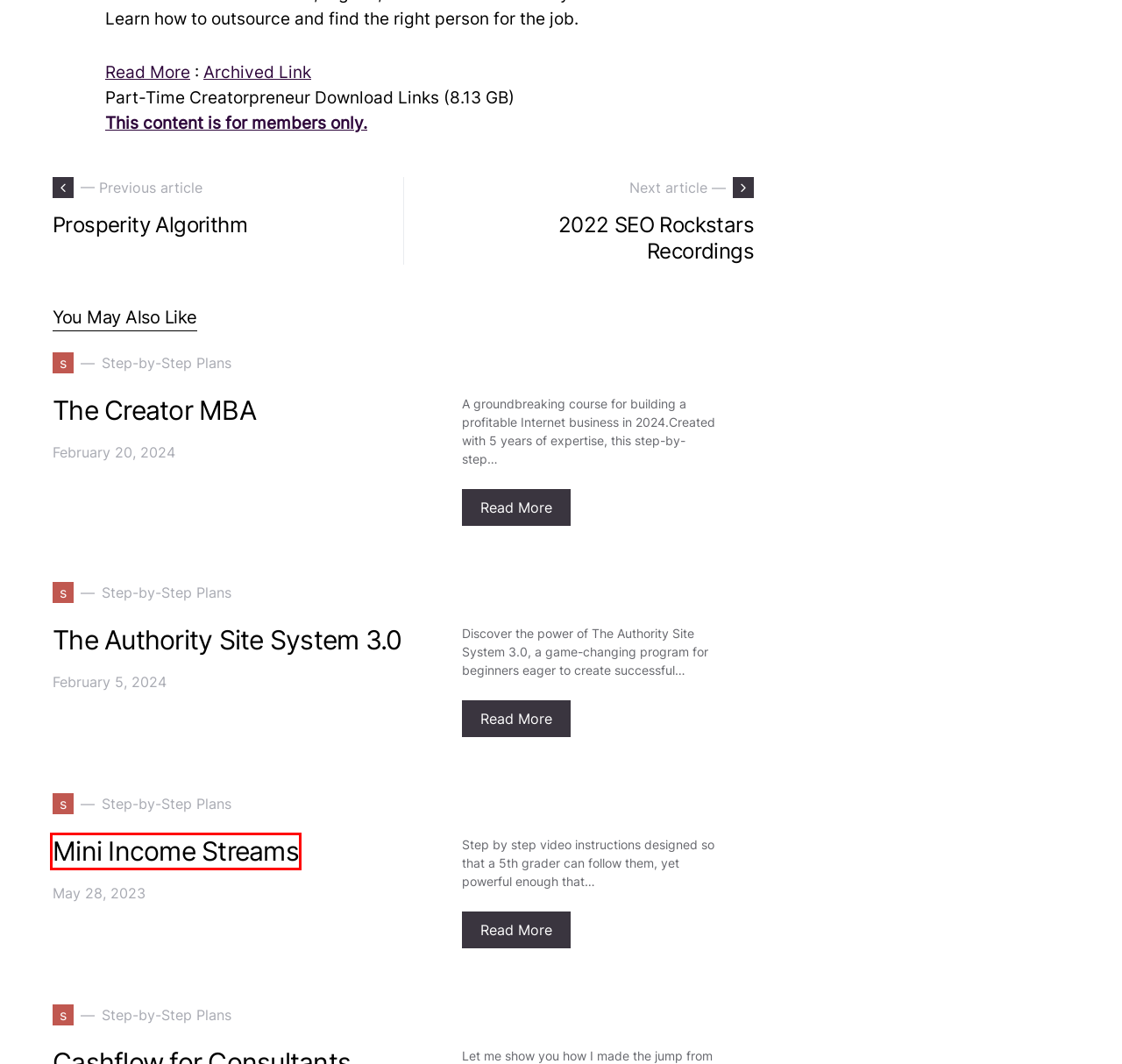Look at the screenshot of a webpage where a red rectangle bounding box is present. Choose the webpage description that best describes the new webpage after clicking the element inside the red bounding box. Here are the candidates:
A. The Authority Site System 3.0 - WSO Downloads
B. Prosperity Algorithm - WSO Downloads
C. Part-Time Creatorpreneur
D. Mini Income Streams - WSO Downloads
E. 2022 SEO Rockstars Recordings - WSO Downloads
F. Step-by-Step Plans - WSO Downloads
G. WSO Downloads - We Keep It Simple
H. Contact - WSO Downloads

D